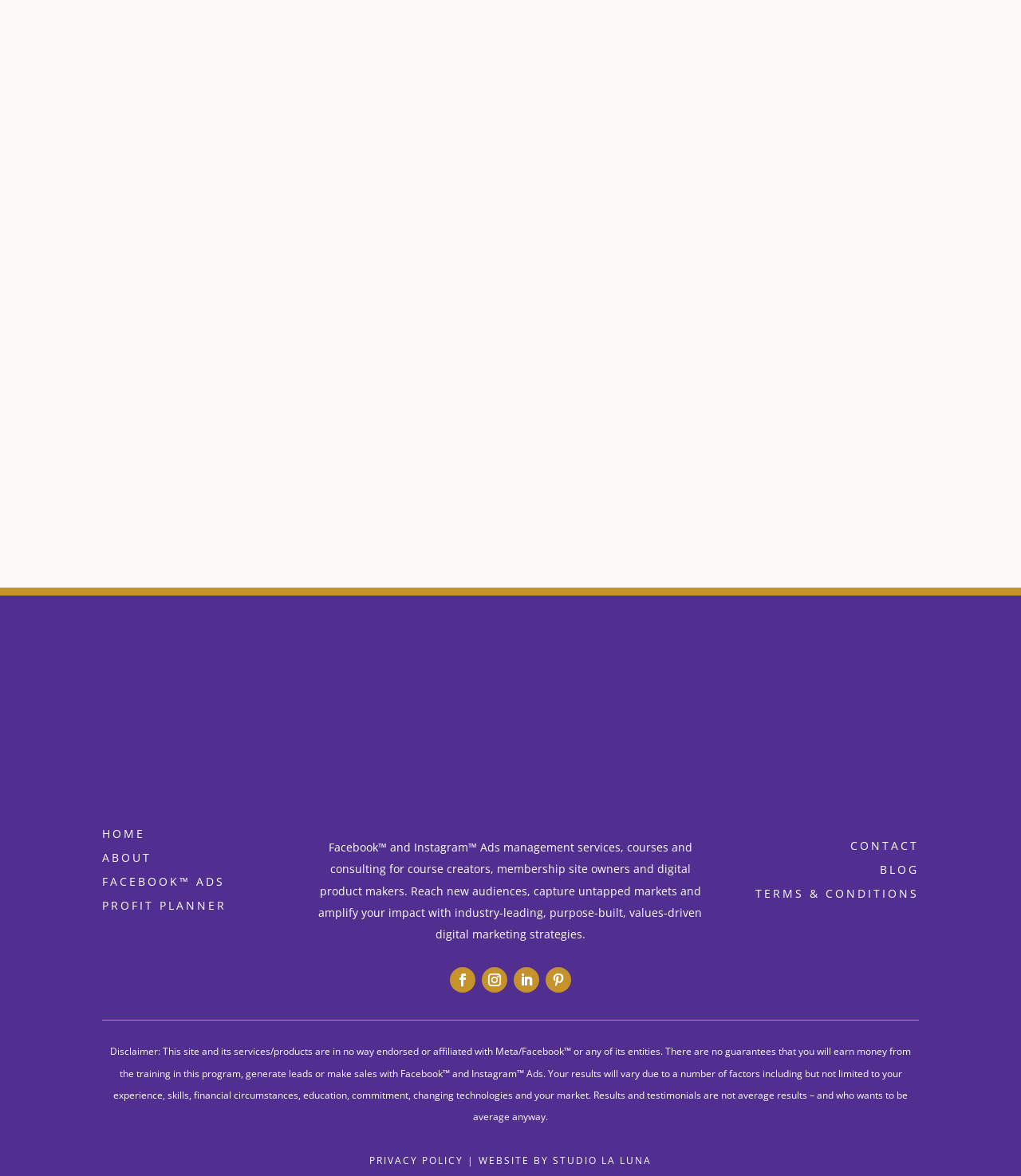Identify the bounding box coordinates of the element to click to follow this instruction: 'Contact us'. Ensure the coordinates are four float values between 0 and 1, provided as [left, top, right, bottom].

[0.833, 0.713, 0.9, 0.726]